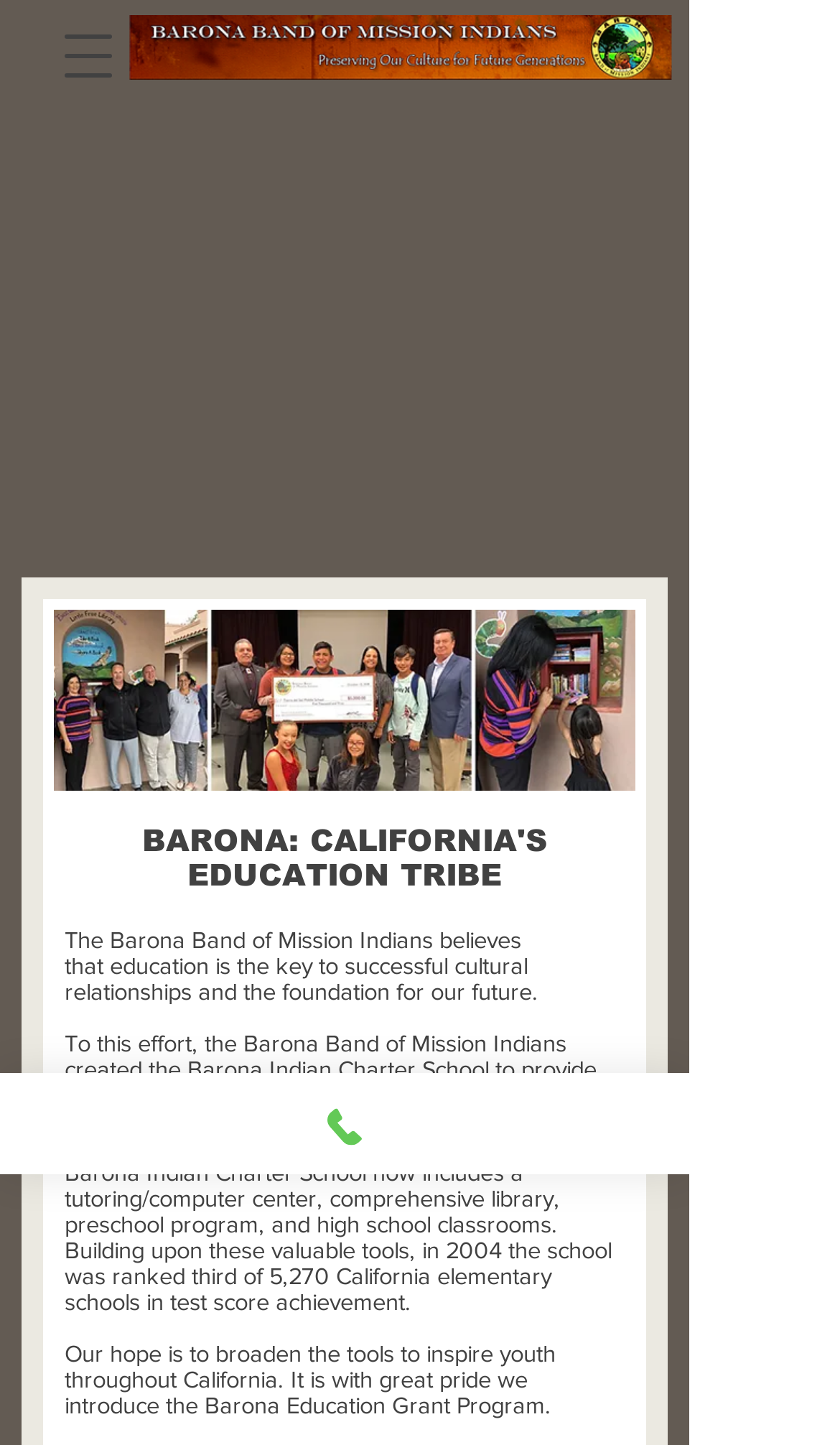Describe all significant elements and features of the webpage.

The webpage is about the Barona Tribe's education initiatives. At the top left corner, there is a button to open a navigation menu. Below it, there is a large image of a grant splash, which takes up most of the top half of the page. Within this image, there is a smaller image of a community scene.

Above the center of the page, there is a heading that reads "BARONA: CALIFORNIA'S EDUCATION TRIBE". Below this heading, there is a series of paragraphs that describe the tribe's beliefs about education and their efforts to provide educational opportunities for children on the reservation and in the local San Diego community. The text explains that the tribe created the Barona Indian Charter School, which has achieved high test scores and offers various programs and facilities.

To the right of the paragraphs, there is a link to a phone number, accompanied by a small image. At the very bottom of the page, there is a section that introduces the Barona Education Grant Program, expressing the tribe's hope to inspire youth throughout California.